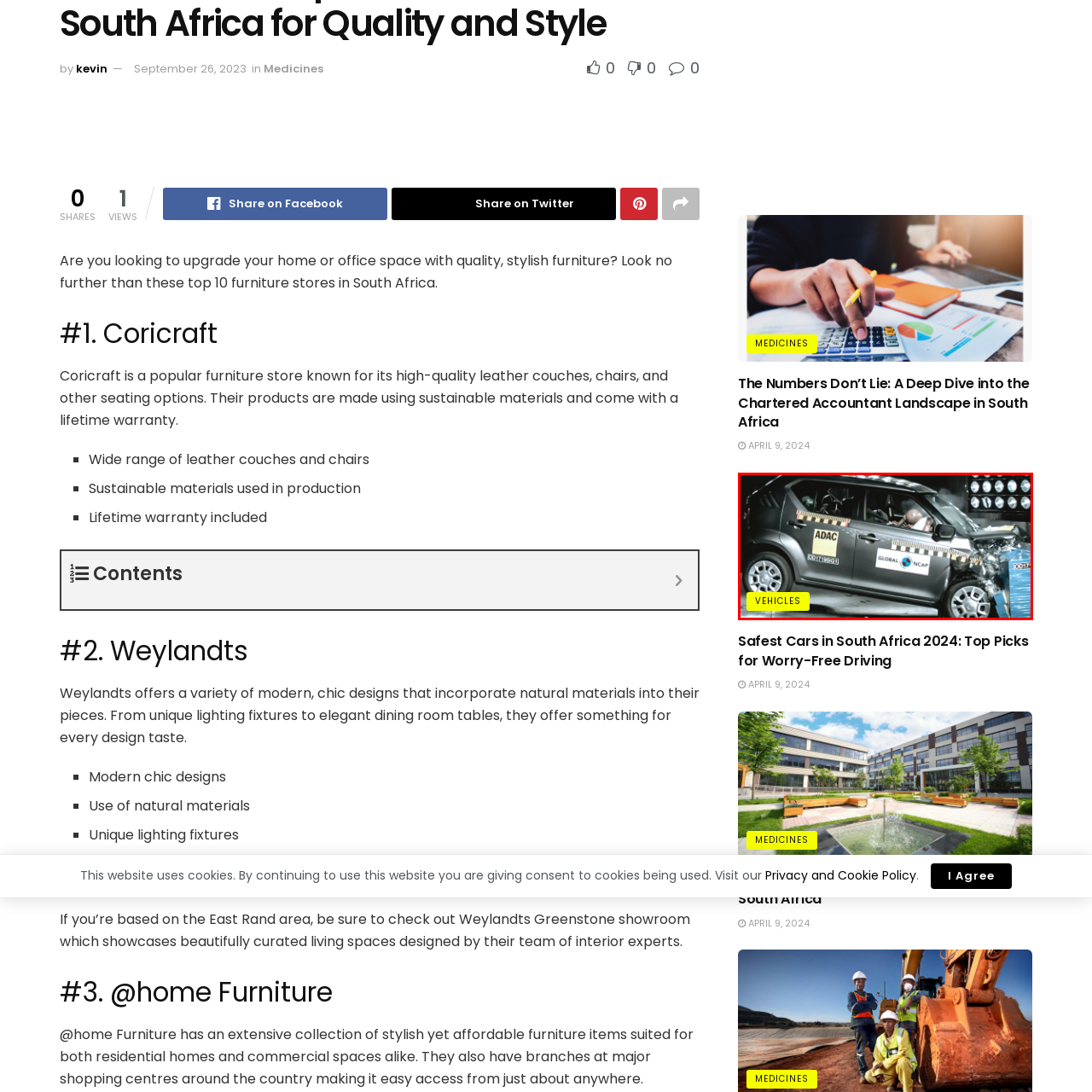What organizations are involved in the safety assessments?
Direct your attention to the highlighted area in the red bounding box of the image and provide a detailed response to the question.

The vehicle is equipped with various safety markings, including the logos of ADAC and Global NCAP, indicating its participation in rigorous safety assessments conducted by these organizations.